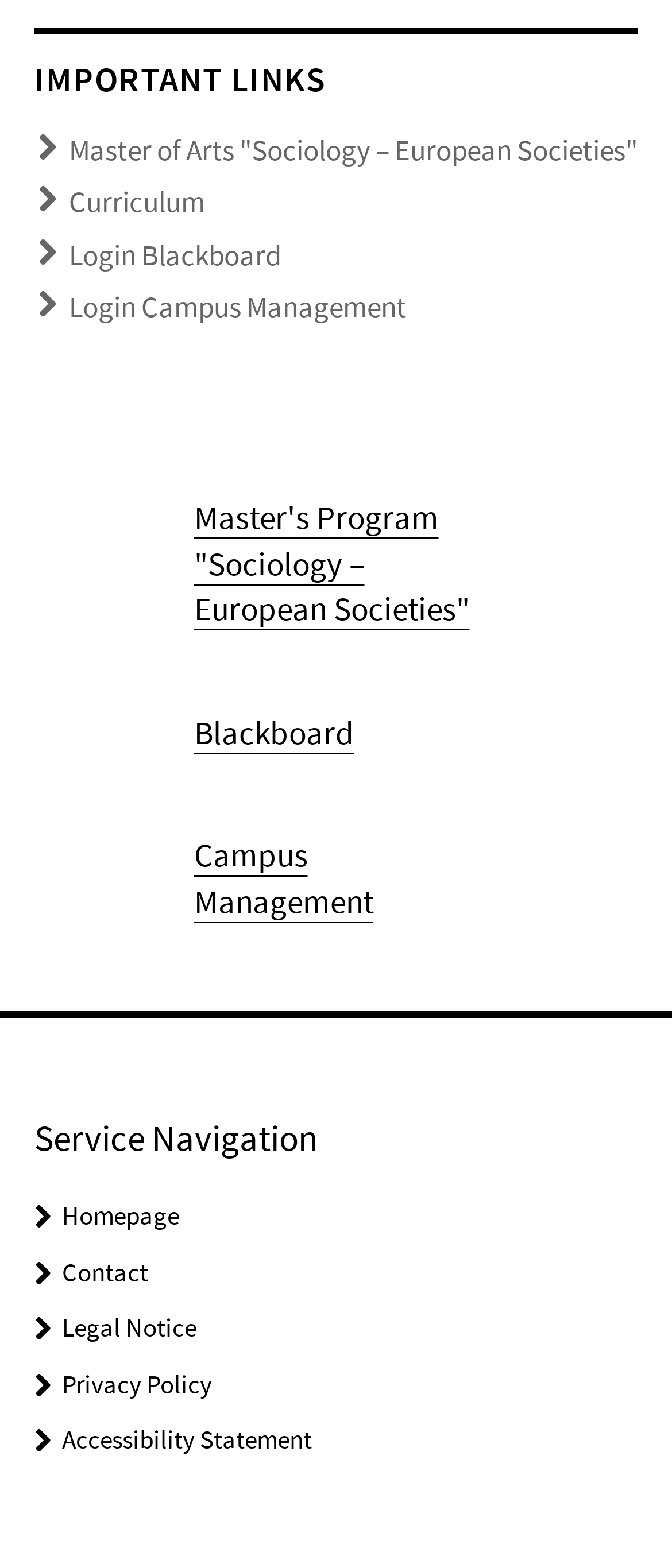Determine the bounding box coordinates of the clickable region to carry out the instruction: "View Legal Notice".

[0.092, 0.836, 0.292, 0.857]